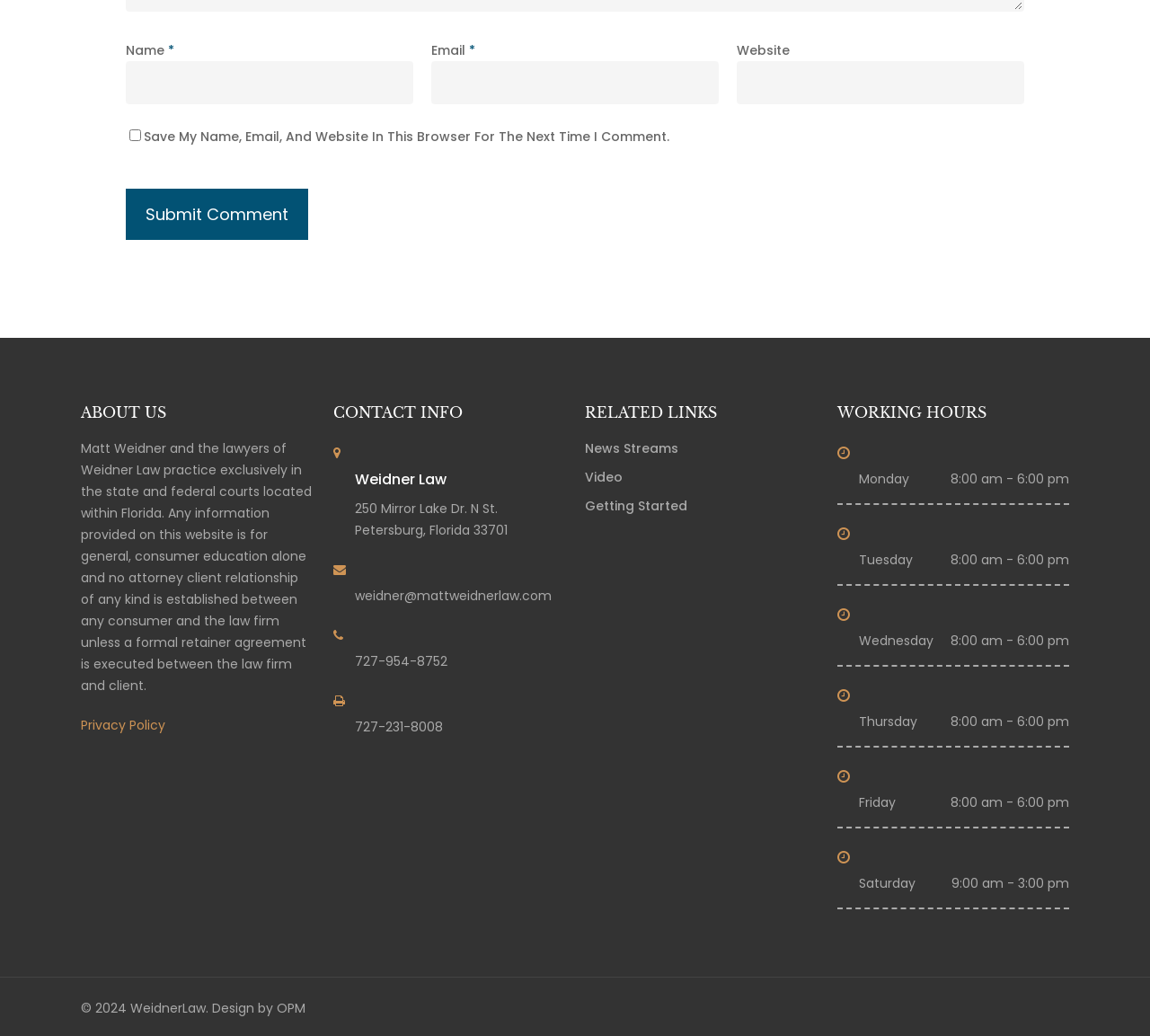Specify the bounding box coordinates for the region that must be clicked to perform the given instruction: "Enter name".

[0.109, 0.059, 0.359, 0.101]